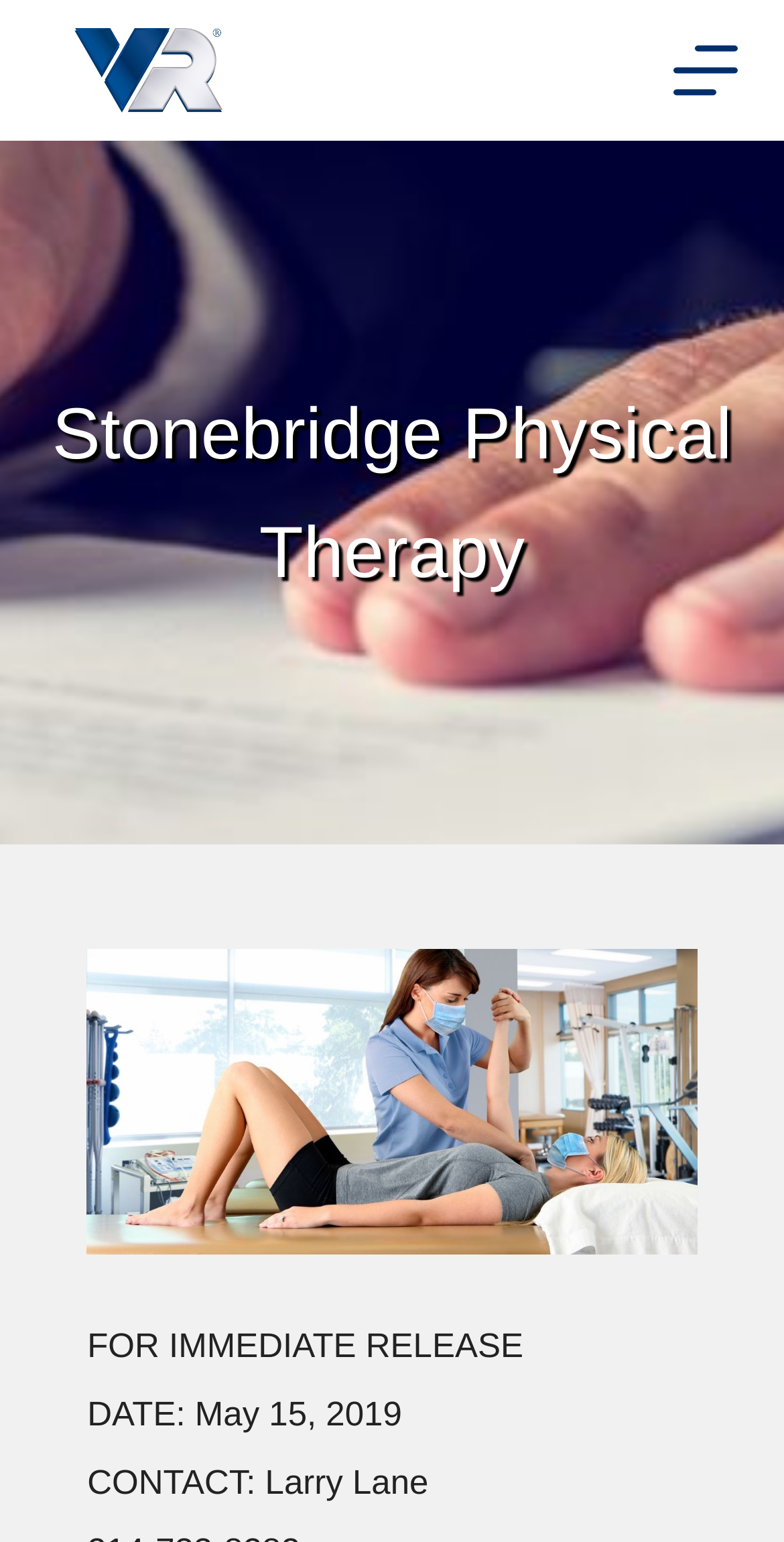Please answer the following question using a single word or phrase: 
Who is the contact person for the press release?

Larry Lane